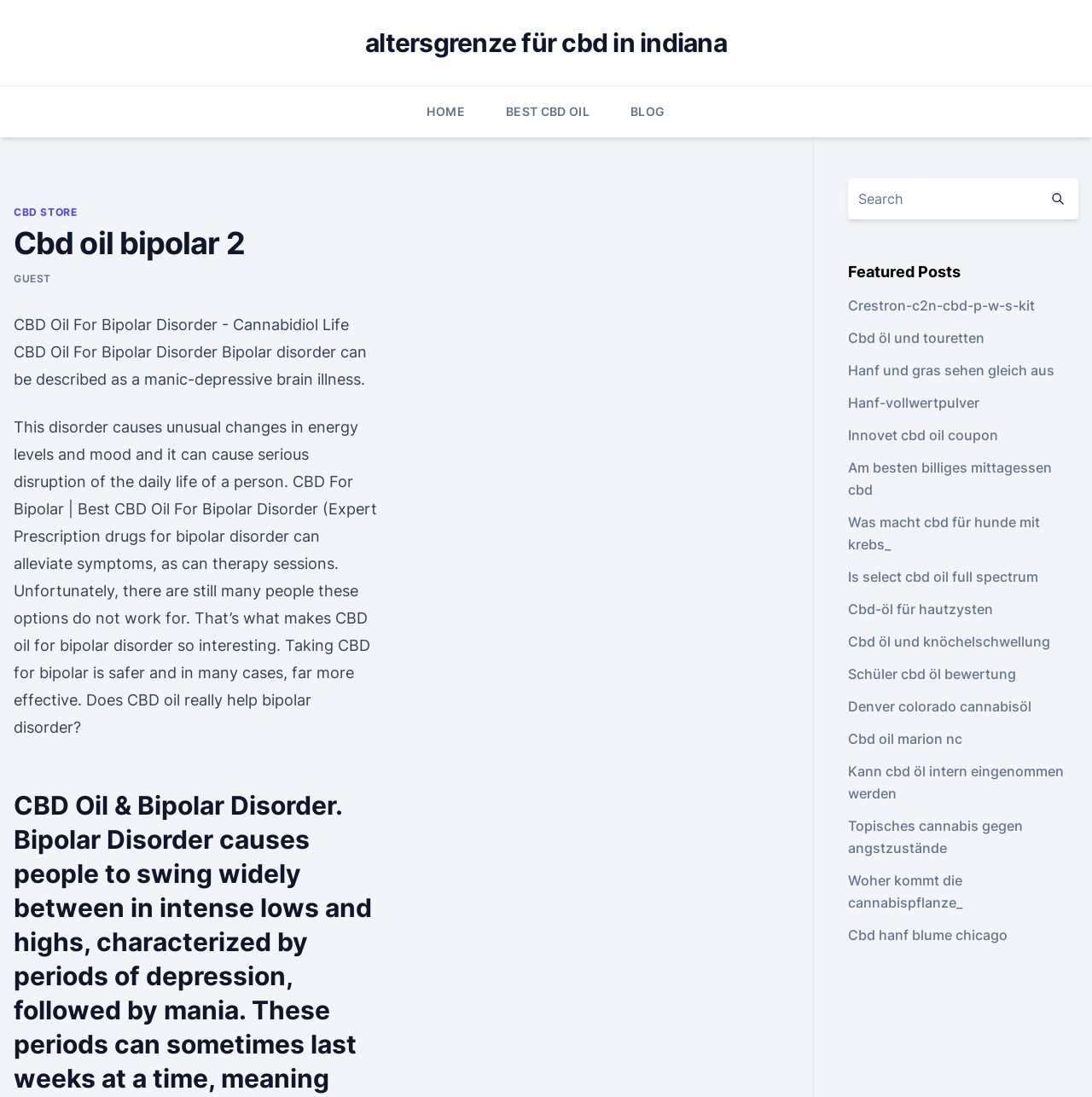What is the purpose of the links in the 'Featured Posts' section?
Using the image, respond with a single word or phrase.

To provide additional information